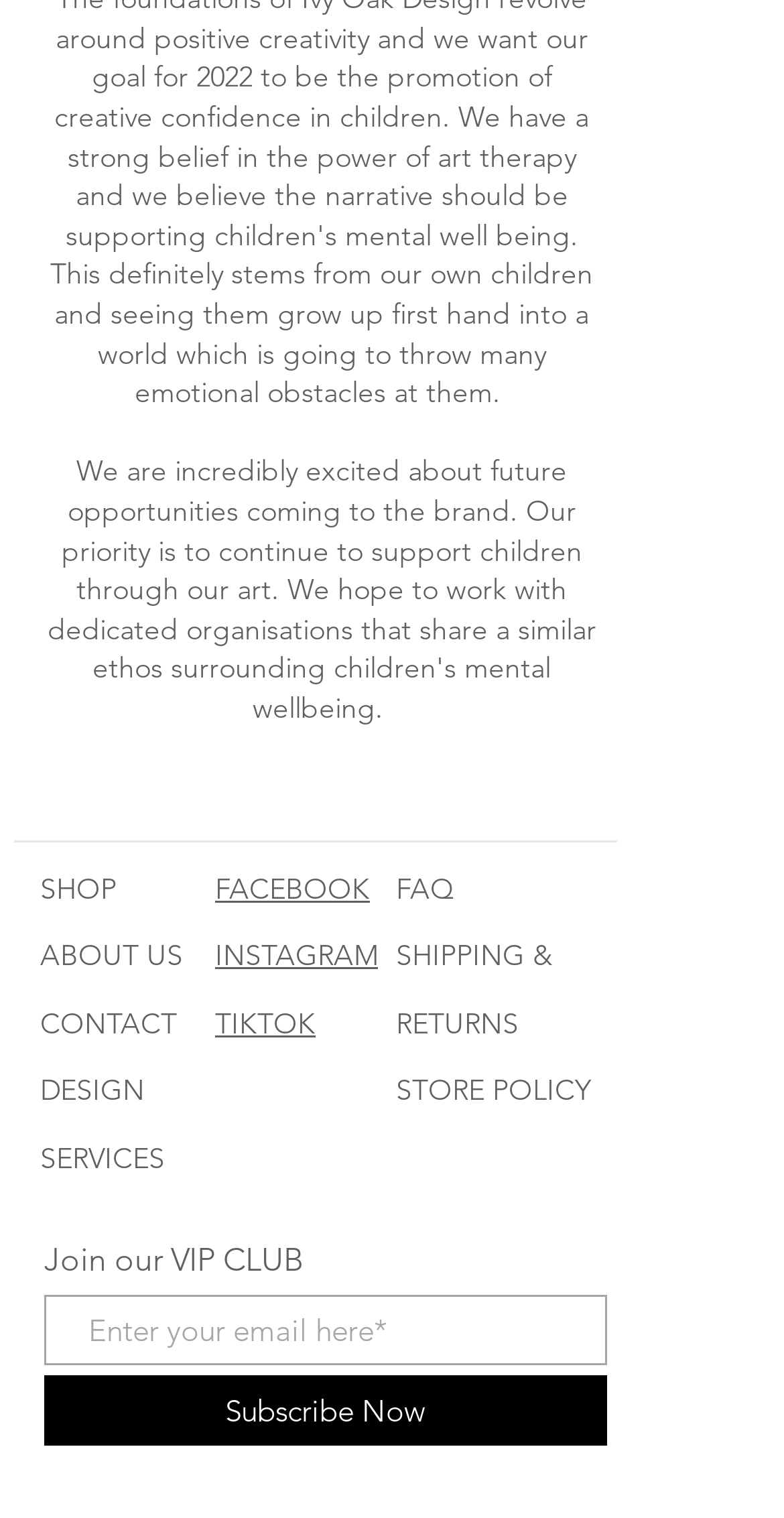How many social media links are there?
Using the image, provide a detailed and thorough answer to the question.

I counted the number of social media links by looking at the links 'FACEBOOK', 'INSTAGRAM', and 'TIKTOK' which are located at the top of the webpage.